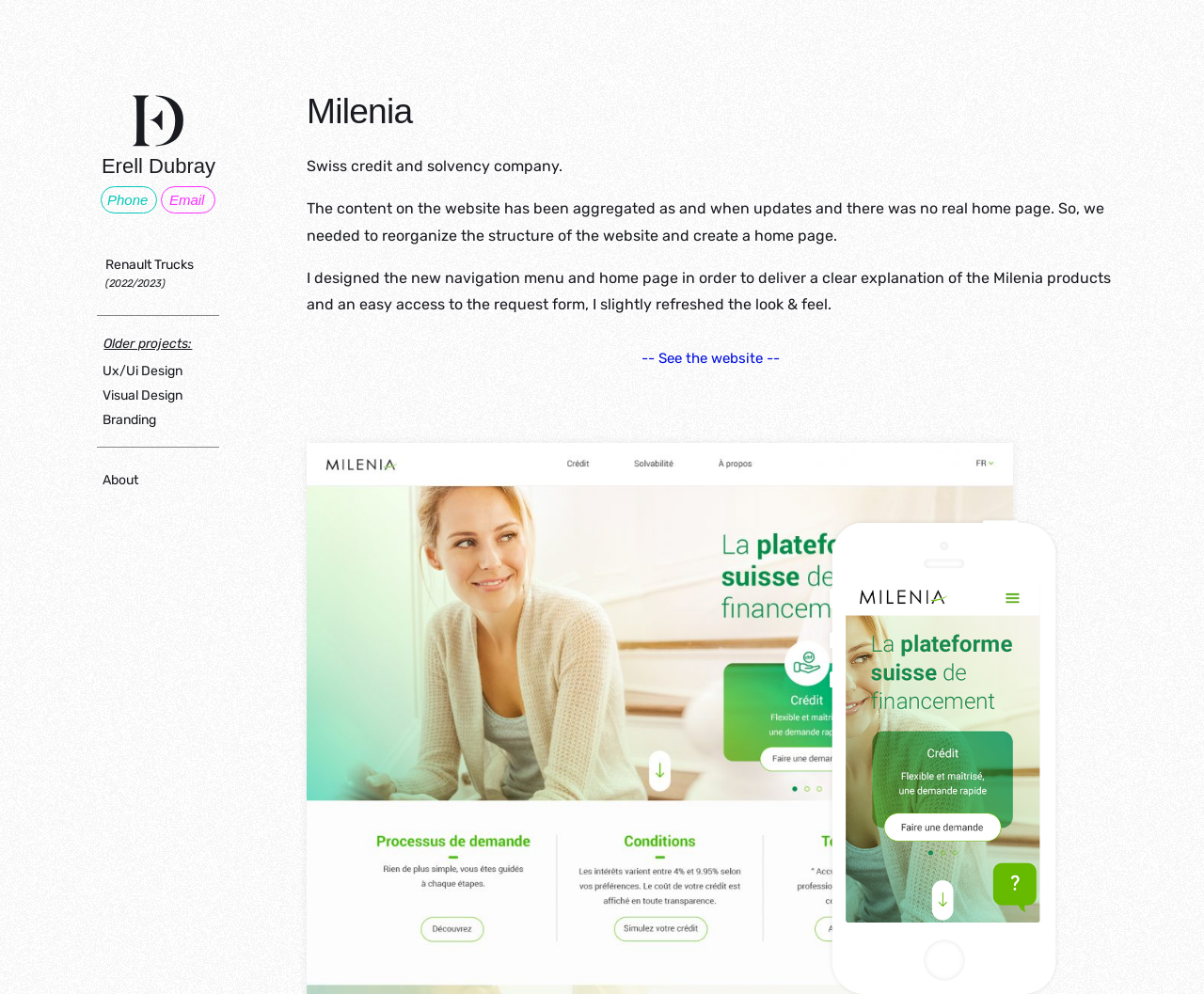What is the purpose of the website?
Please utilize the information in the image to give a detailed response to the question.

The website appears to be a portfolio website, showcasing the projects and designs of Erell Dubray, with links to different projects and a description of the design process.